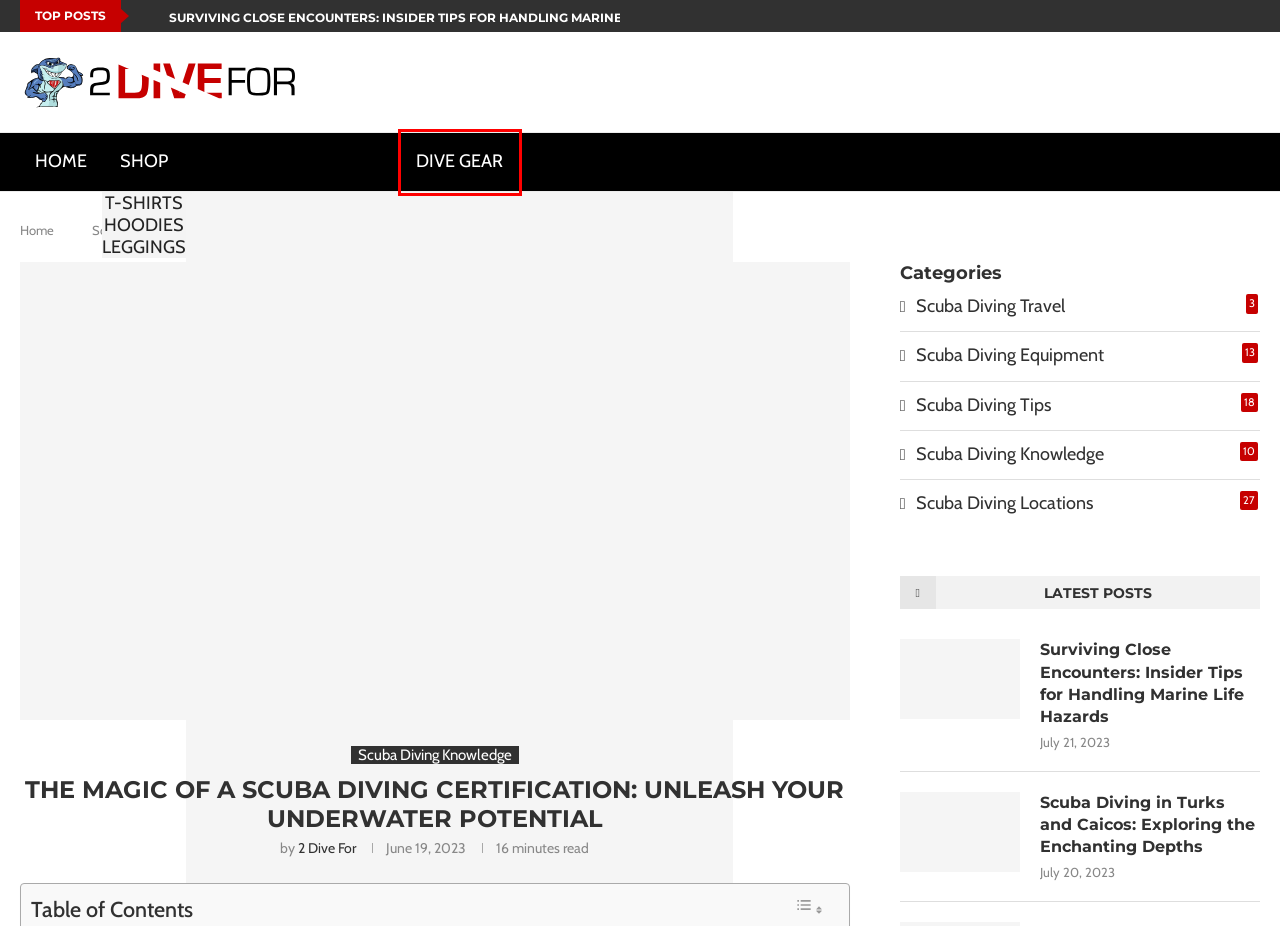Review the screenshot of a webpage that includes a red bounding box. Choose the most suitable webpage description that matches the new webpage after clicking the element within the red bounding box. Here are the candidates:
A. 2 Dive For - 2 Dive For
B. Scuba Diving Locations - 2 Dive For
C. Hoodies – 2 Dive For
D. Shop - 2 Dive For
E. Scuba Diving Equipment - 2 Dive For
F. 7 Insider Tips for Handling Marine Life Hazards: Surviving Close Encounters
G. Scuba Diving Knowledge - 2 Dive For
H. Leggings – 2 Dive For

E